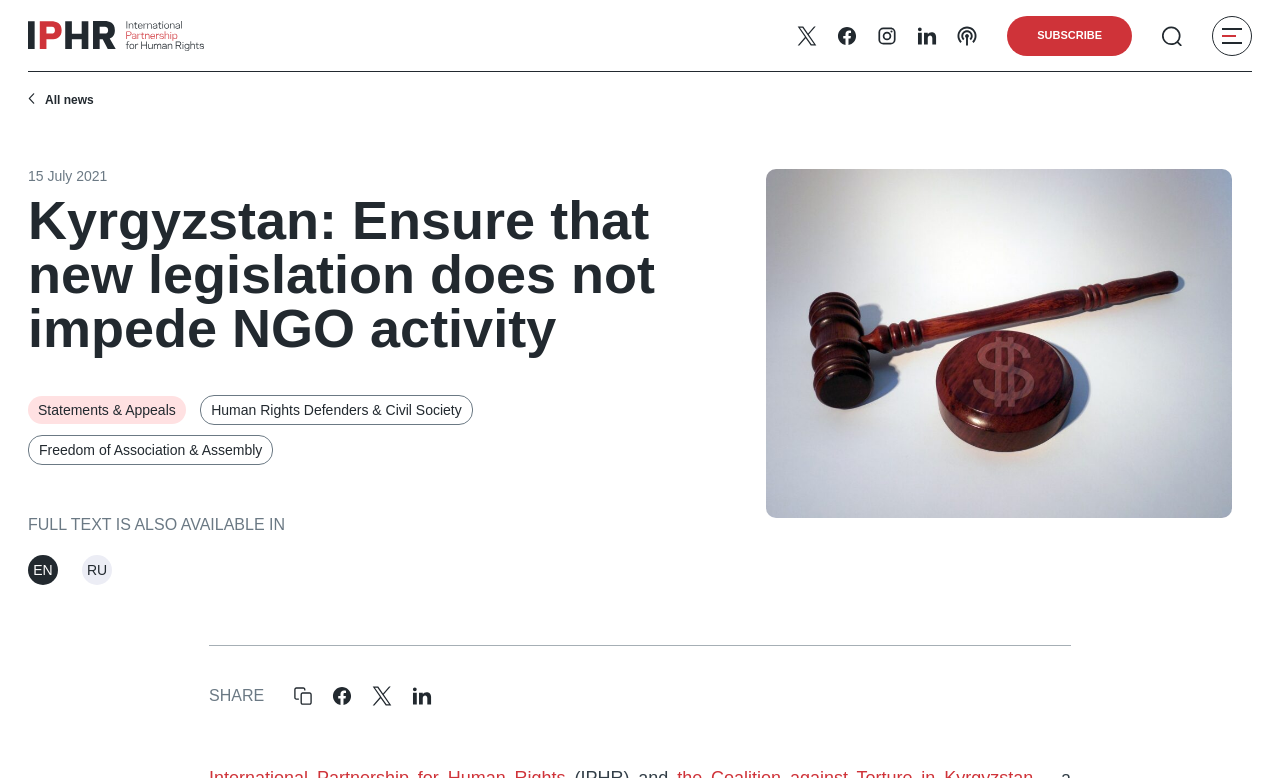How many navigation links are available at the top?
We need a detailed and exhaustive answer to the question. Please elaborate.

I counted the number of link elements located at the top of the webpage, which are used for navigation. There are two such links, with bounding box coordinates [0.022, 0.118, 0.978, 0.14] and [0.787, 0.021, 0.884, 0.072].